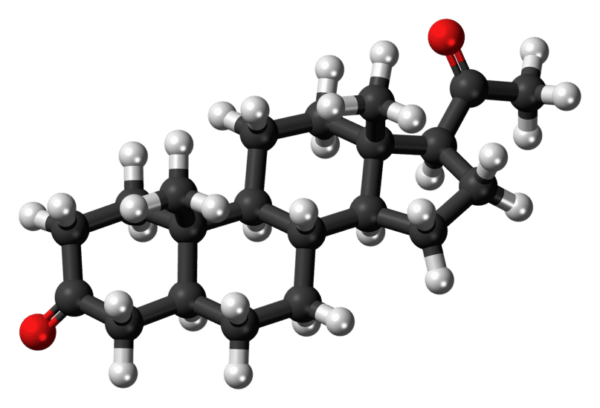What is the significance of hormonal changes?
Provide a detailed answer to the question using information from the image.

The caption explains that hormonal changes, such as the decrease in estrogen and testosterone levels during menopause and andropause, have profound effects on metabolism, muscle mass, and overall health, contributing to conditions like middle-age spread.